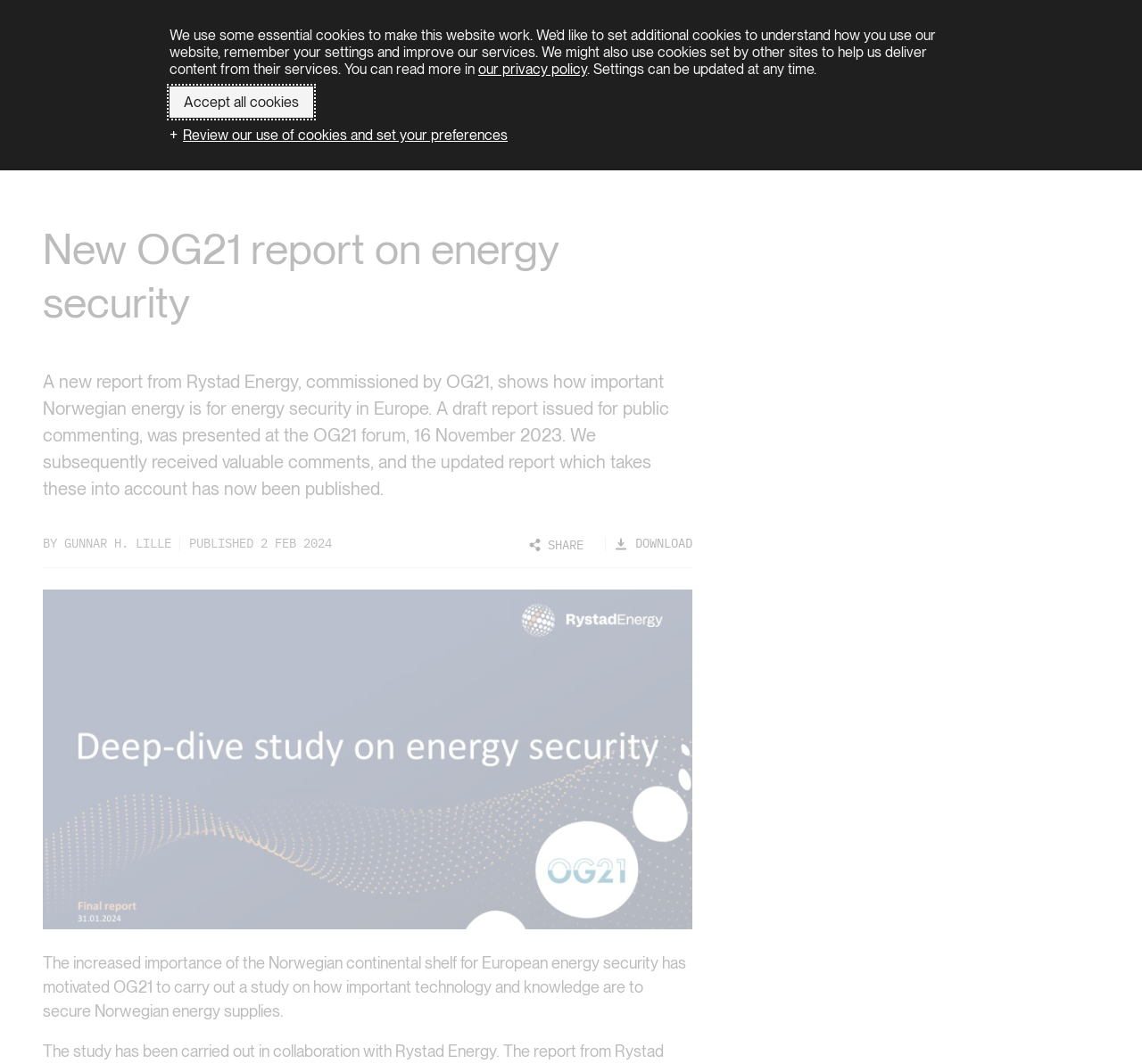Please give the bounding box coordinates of the area that should be clicked to fulfill the following instruction: "Share the article". The coordinates should be in the format of four float numbers from 0 to 1, i.e., [left, top, right, bottom].

[0.451, 0.505, 0.523, 0.52]